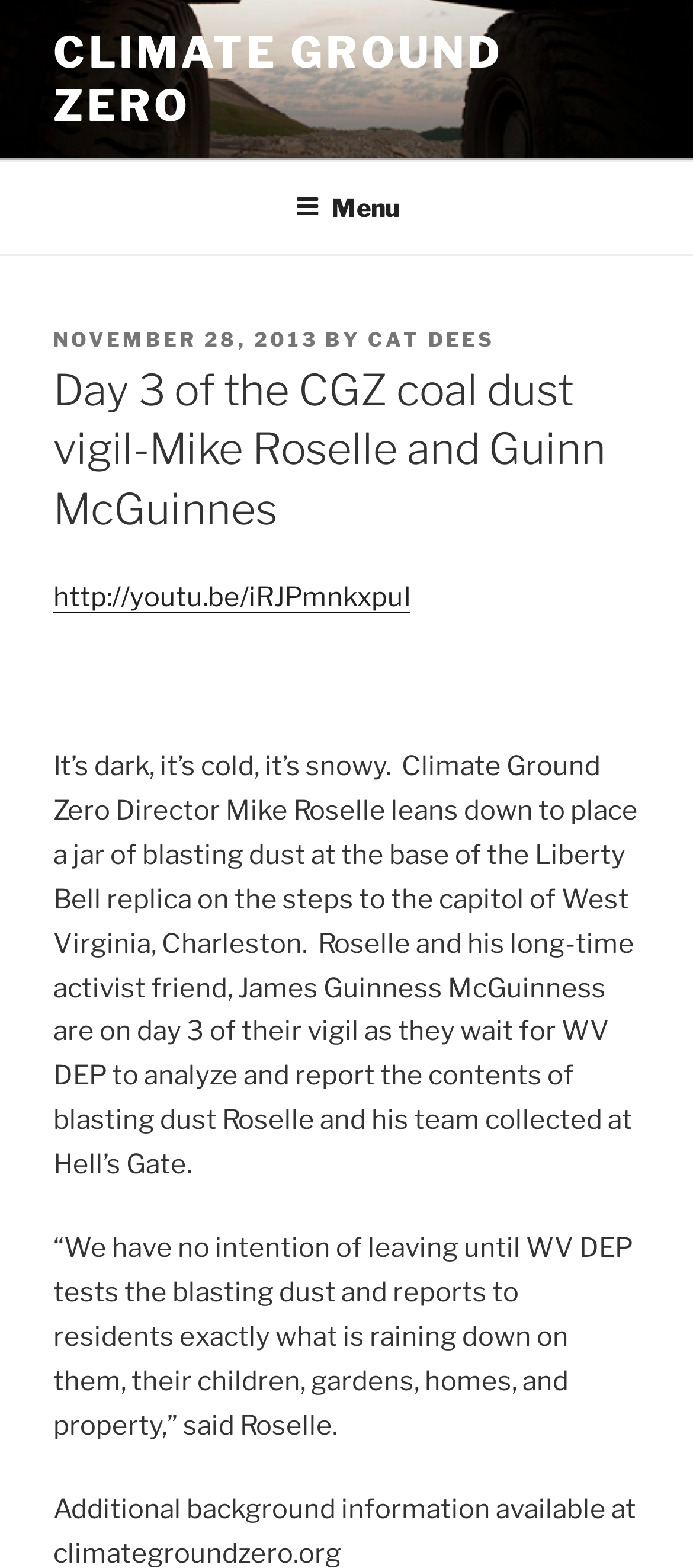Where did Mike Roselle and his team collect the blasting dust?
Refer to the image and provide a one-word or short phrase answer.

Hell's Gate